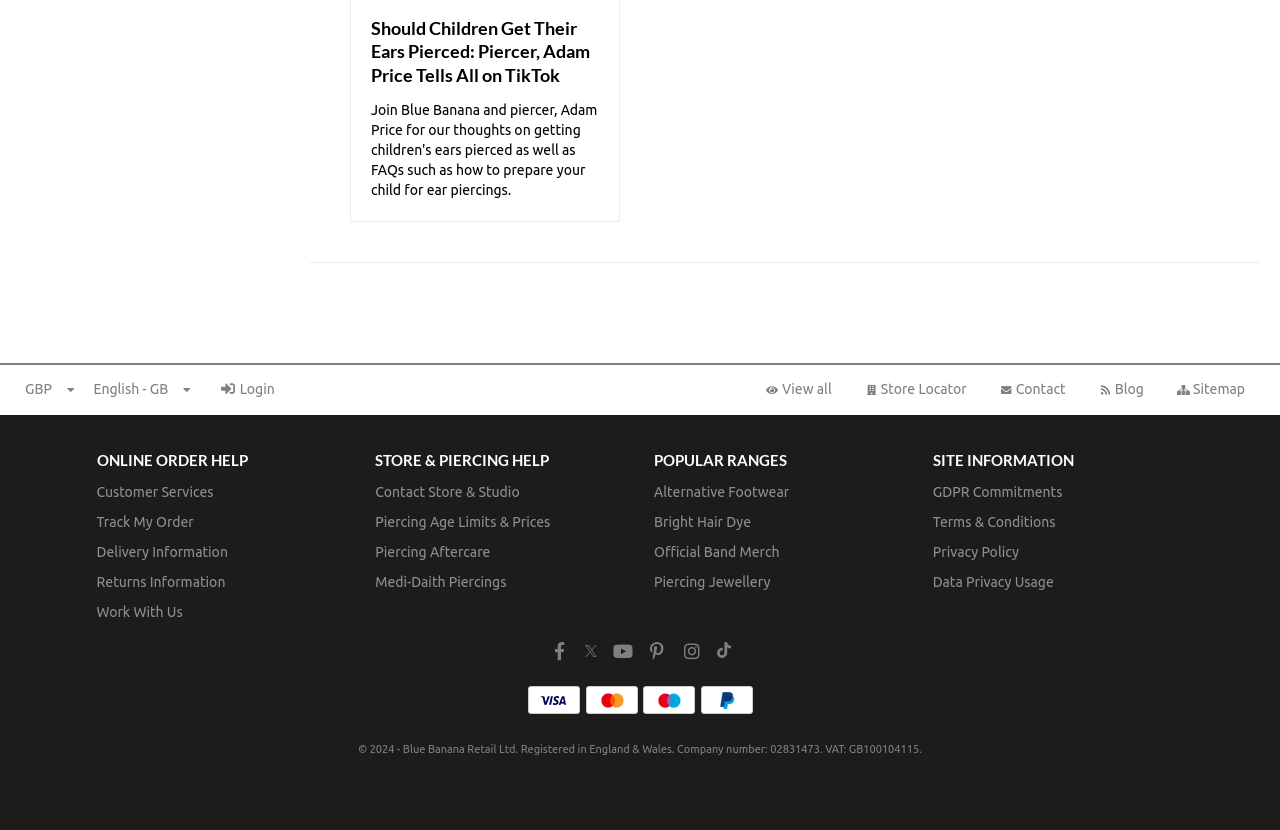What is the company name of the website owner?
Craft a detailed and extensive response to the question.

I found the company name of the website owner by looking at the bottom of the webpage, where it says '© 2024 - Blue Banana Retail Ltd. Registered in England & Wales. Company number: 02831473. VAT: GB100104115.'